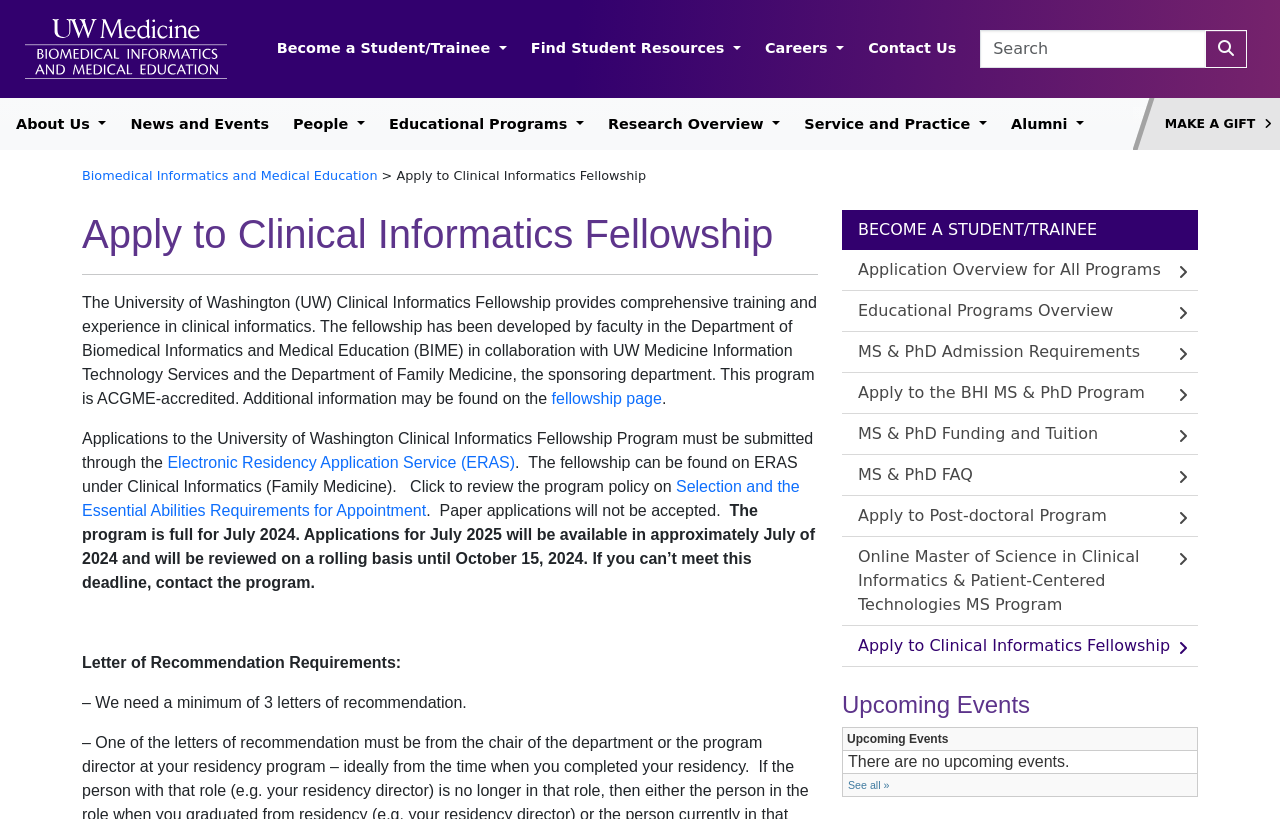Please provide a short answer using a single word or phrase for the question:
What is the minimum number of letters of recommendation required?

3